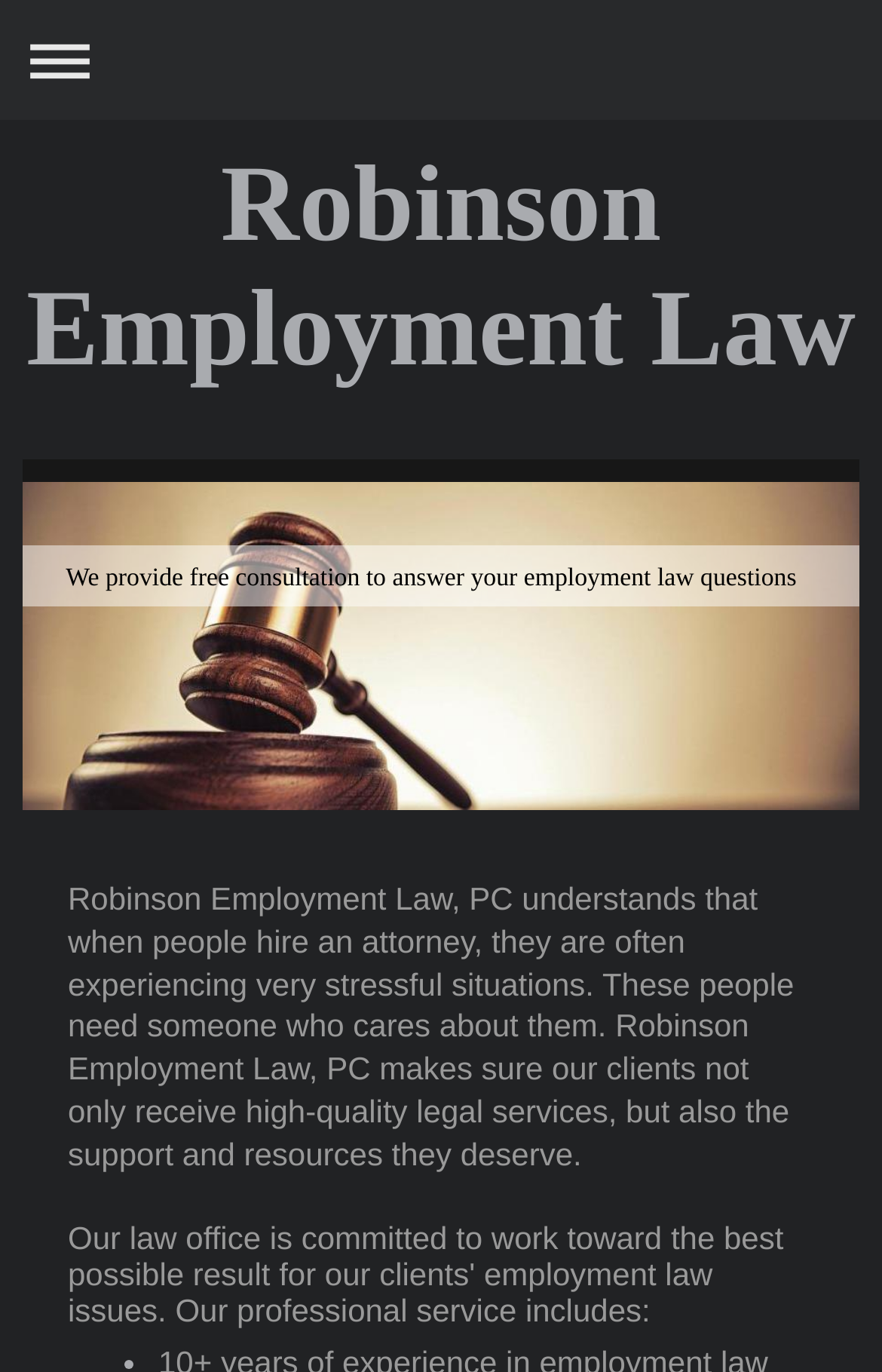Locate the UI element that matches the description Robinson Employment Law in the webpage screenshot. Return the bounding box coordinates in the format (top-left x, top-left y, bottom-right x, bottom-right y), with values ranging from 0 to 1.

[0.03, 0.106, 0.97, 0.284]